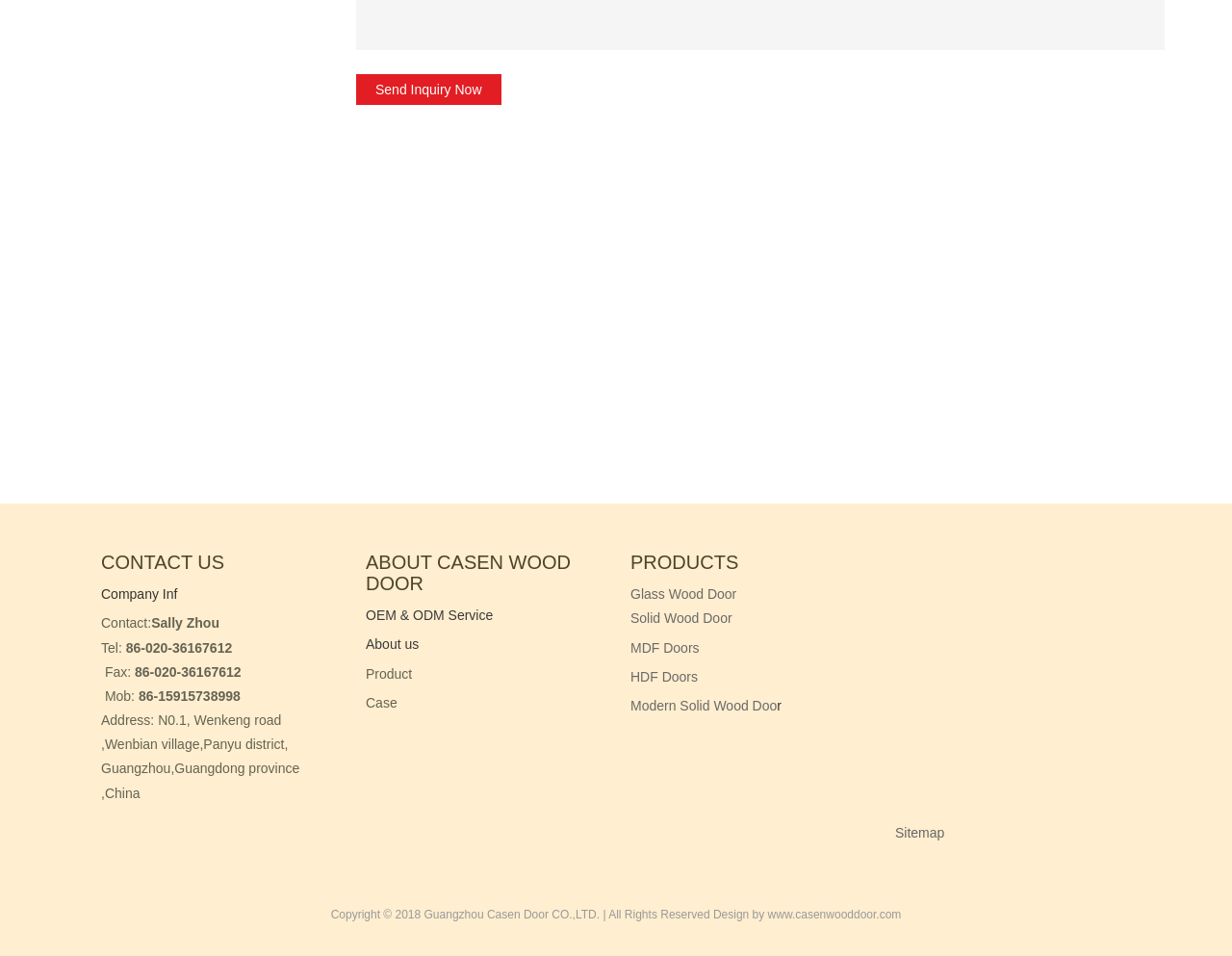Provide a short answer to the following question with just one word or phrase: What is the company's address?

N0.1, Wenkeng road, Wenbian village, Panyu district, Guangzhou, Guangdong province, China